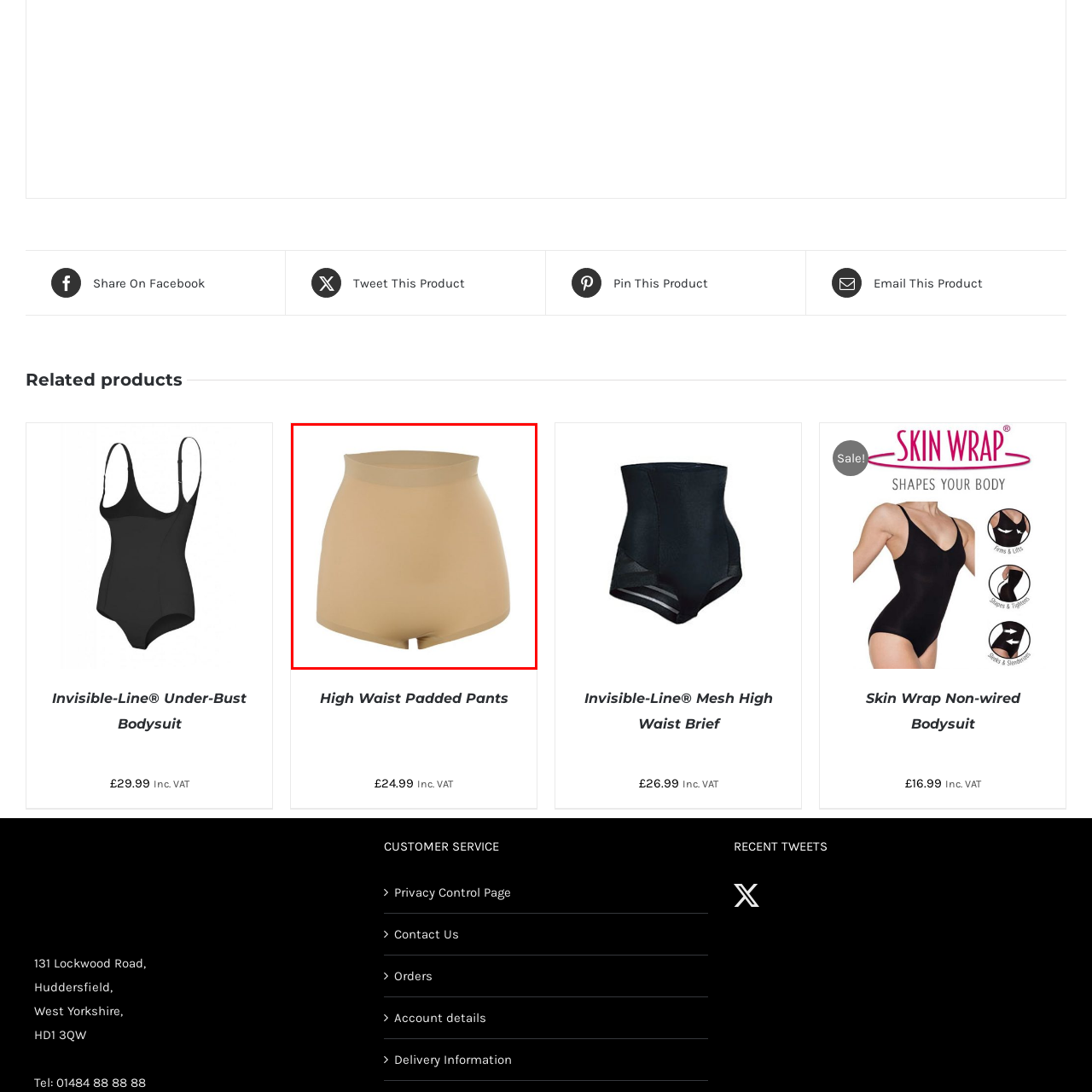Craft an in-depth description of the visual elements captured within the red box.

This image features a pair of high-waist padded pants designed to provide comfort and a smooth silhouette. The pants are displayed in a neutral beige color, which enhances their versatility for under various outfits. With a seamless finish and a flattering high-waisted design, these padded pants aim to offer both style and support, making them an ideal choice for those seeking both functionality and aesthetics in their wardrobe essentials.